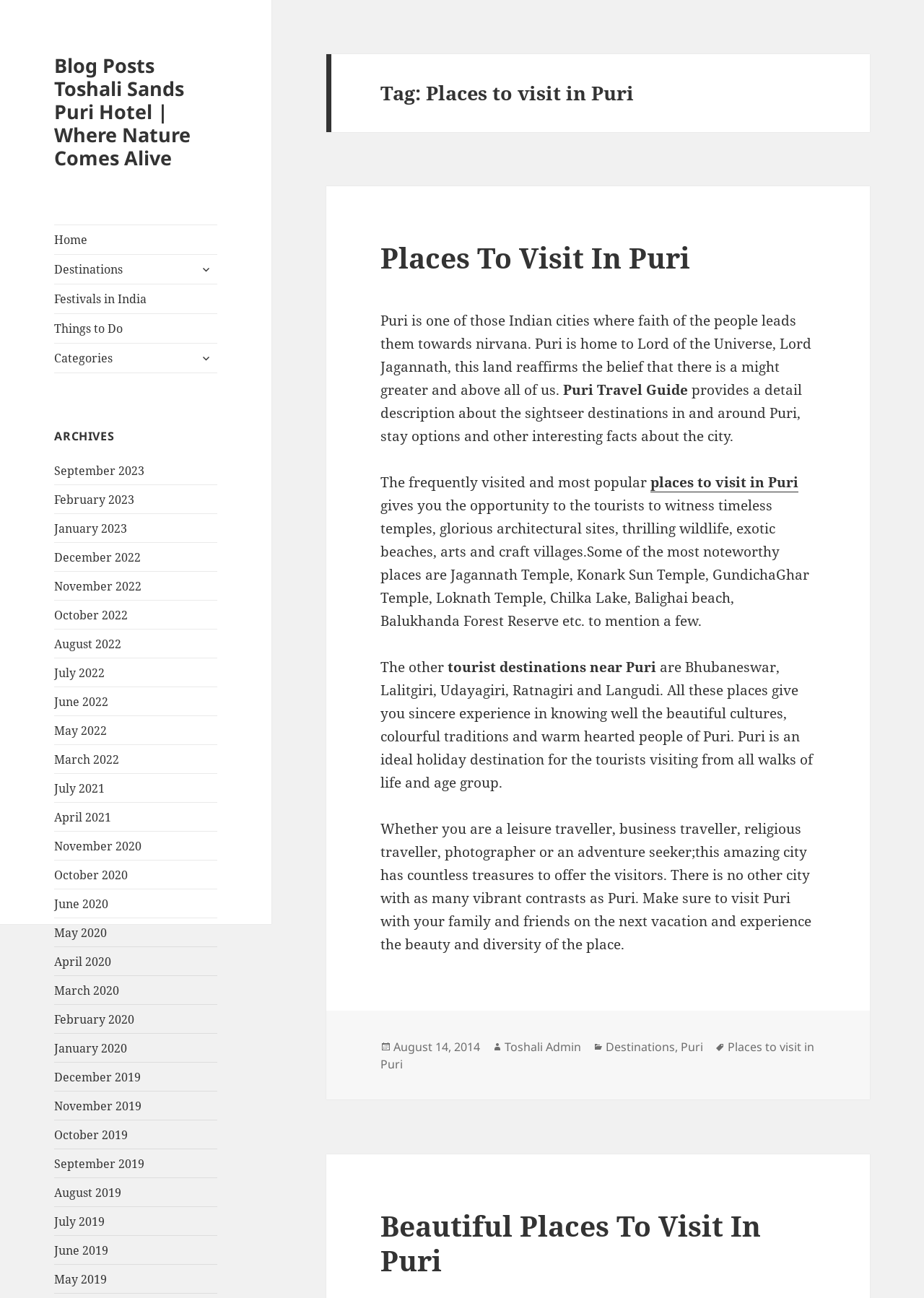Locate the bounding box coordinates of the element to click to perform the following action: 'Read about places to visit in Puri'. The coordinates should be given as four float values between 0 and 1, in the form of [left, top, right, bottom].

[0.412, 0.184, 0.747, 0.213]